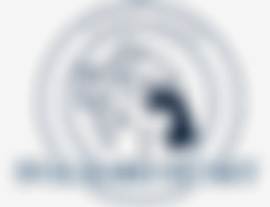What is the name of the company?
Kindly offer a detailed explanation using the data available in the image.

The text 'SVALBARD HUSKY' is presented in a bold, readable font below the illustration, highlighting the brand's identity and indicating that the company is named Svalbard Husky.